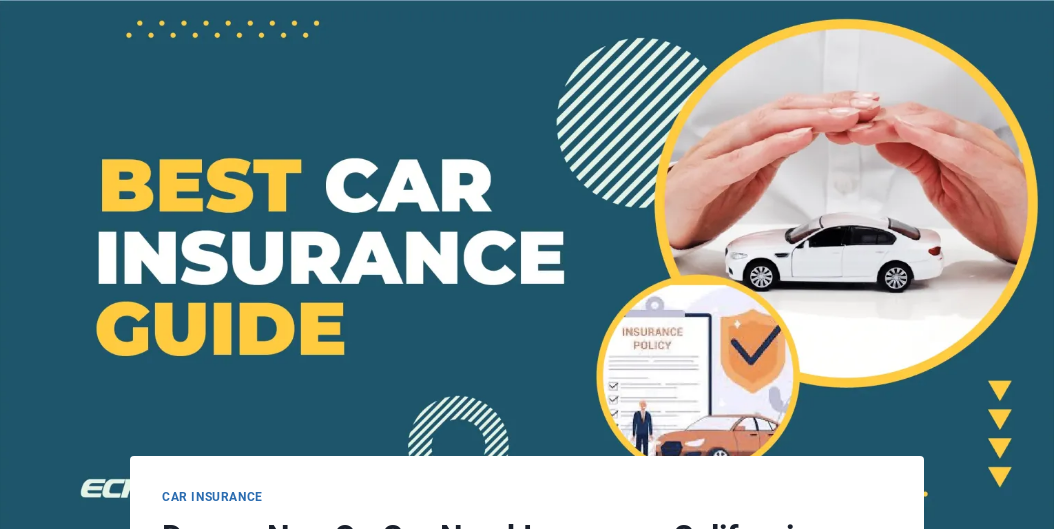What type of vehicles is the content specifically focused on?
By examining the image, provide a one-word or phrase answer.

Non-operational vehicles in California